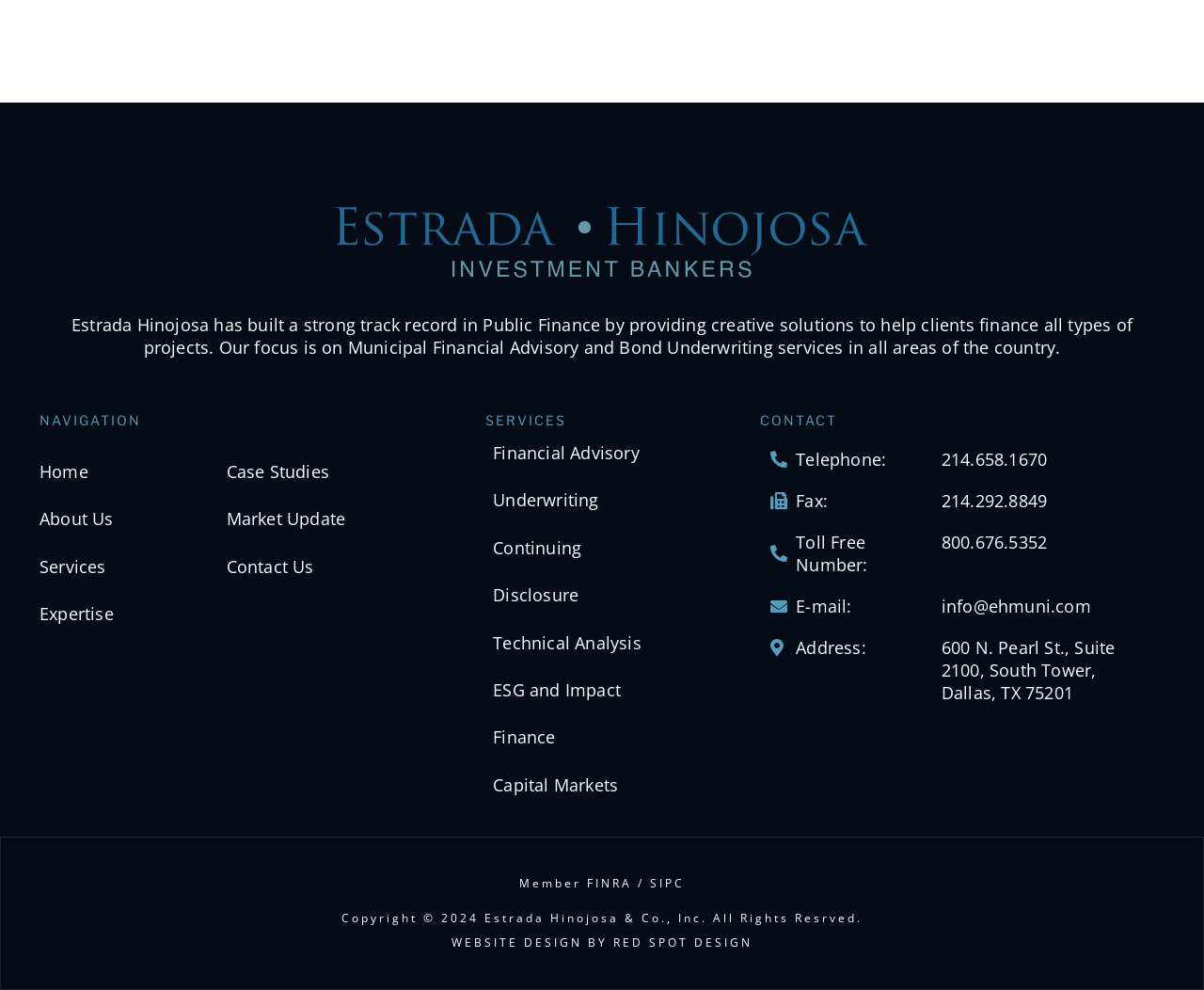Identify the bounding box coordinates for the element you need to click to achieve the following task: "Click on the 'FINRA' link". The coordinates must be four float values ranging from 0 to 1, formatted as [left, top, right, bottom].

[0.488, 0.884, 0.525, 0.9]